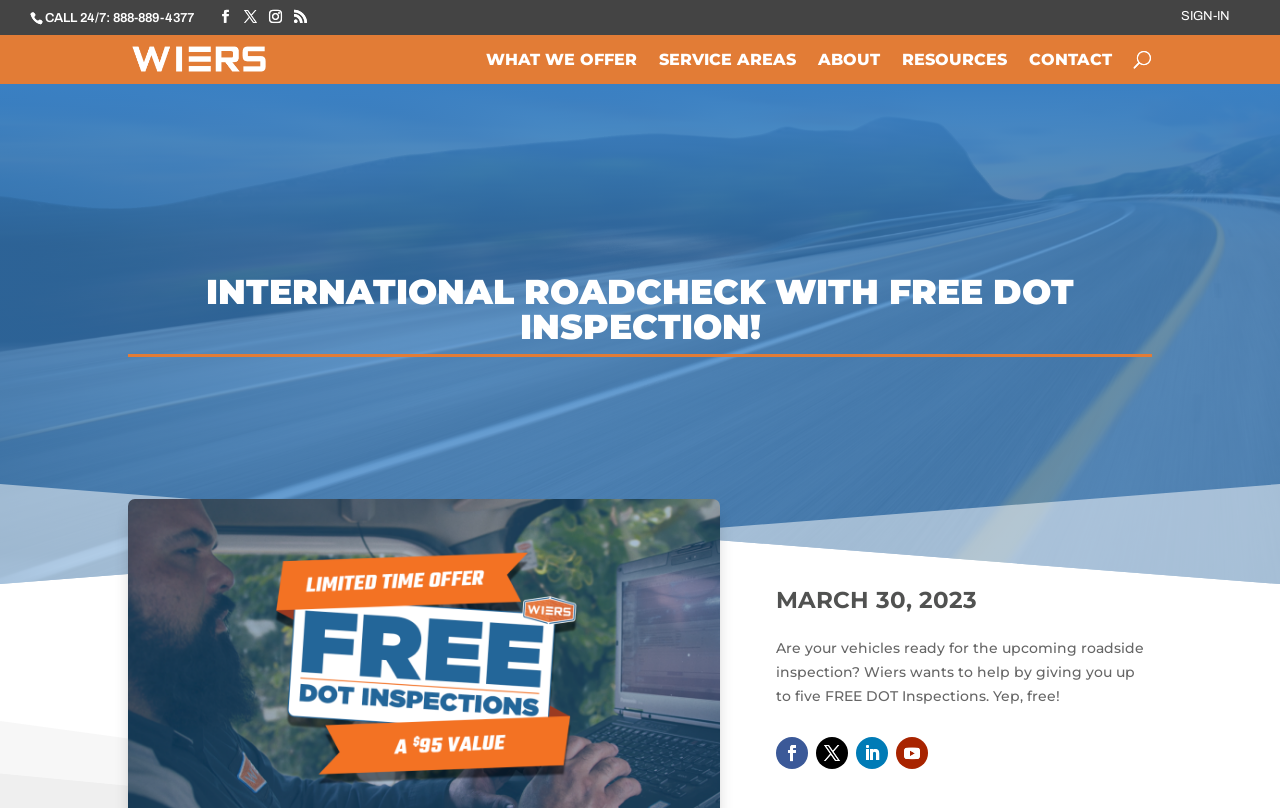Determine the bounding box coordinates of the clickable element to complete this instruction: "Call the 24/7 hotline". Provide the coordinates in the format of four float numbers between 0 and 1, [left, top, right, bottom].

[0.035, 0.013, 0.152, 0.031]